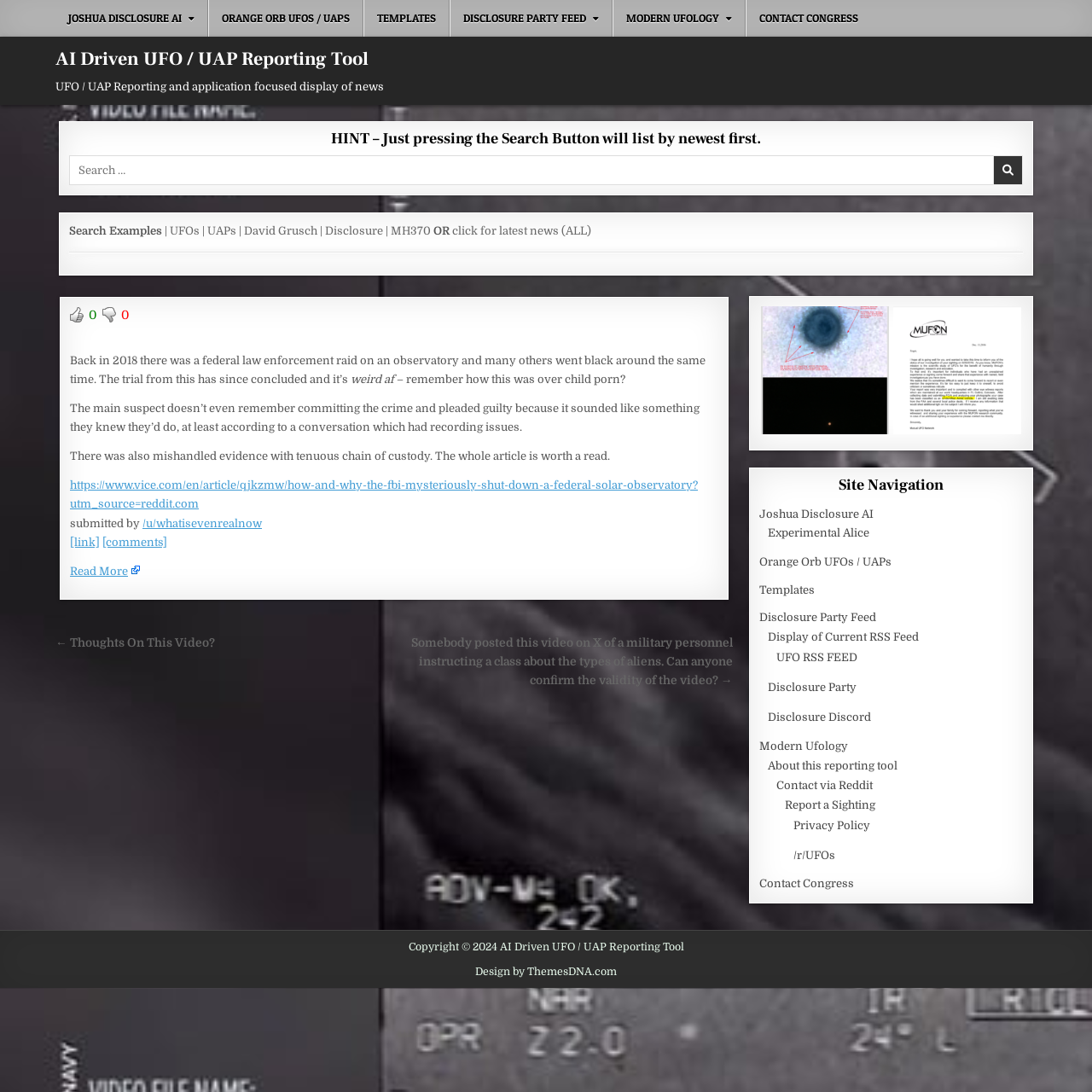Produce an elaborate caption capturing the essence of the webpage.

This webpage is about a UFO/UAP reporting tool, with a focus on AI-driven reporting. At the top, there is a primary menu with links to various sections, including "JOSHUA DISCLOSURE AI", "ORANGE ORB UFOS / UAPS", and "TEMPLATES". Below the menu, there is a search bar with a button and a hint that pressing the search button will list the newest results first.

On the left side, there is a main section with an article about a federal law enforcement raid on an observatory in 2018. The article discusses the trial and its outcome, with some unusual details about the case. There are also links to related articles and comments.

To the right of the main section, there is a complementary section with two figures, each containing a link. Below these figures, there is a site navigation section with links to various parts of the website, including "Joshua Disclosure AI", "Orange Orb UFOs / UAPs", and "Templates".

At the bottom of the page, there is a copyright notice and a link to the website's designer. Overall, the webpage has a simple and organized layout, with a focus on providing information and resources related to UFO/UAP reporting.